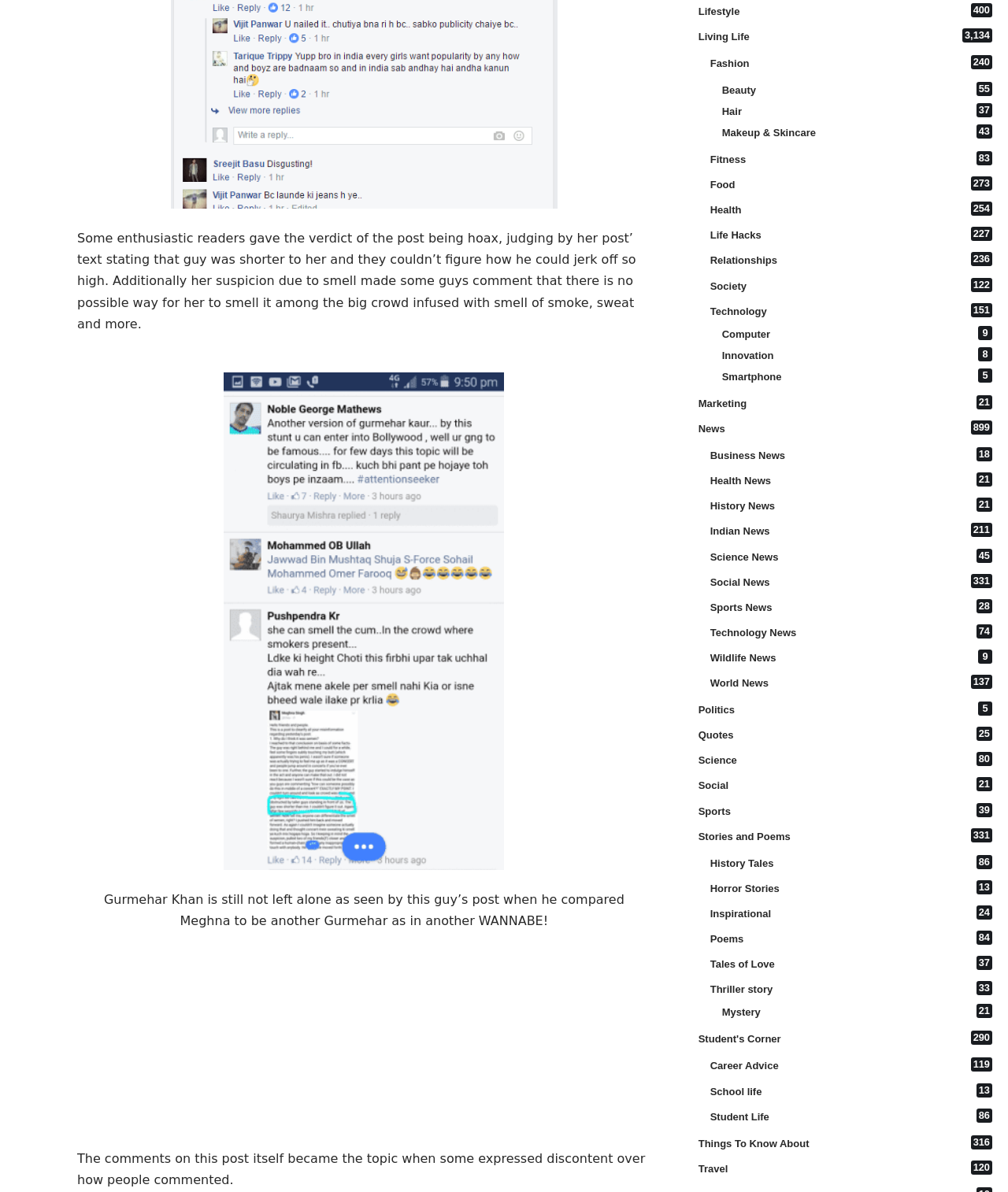Give a one-word or short-phrase answer to the following question: 
What is the topic of the post with the comment about a guy's height?

Guy's height